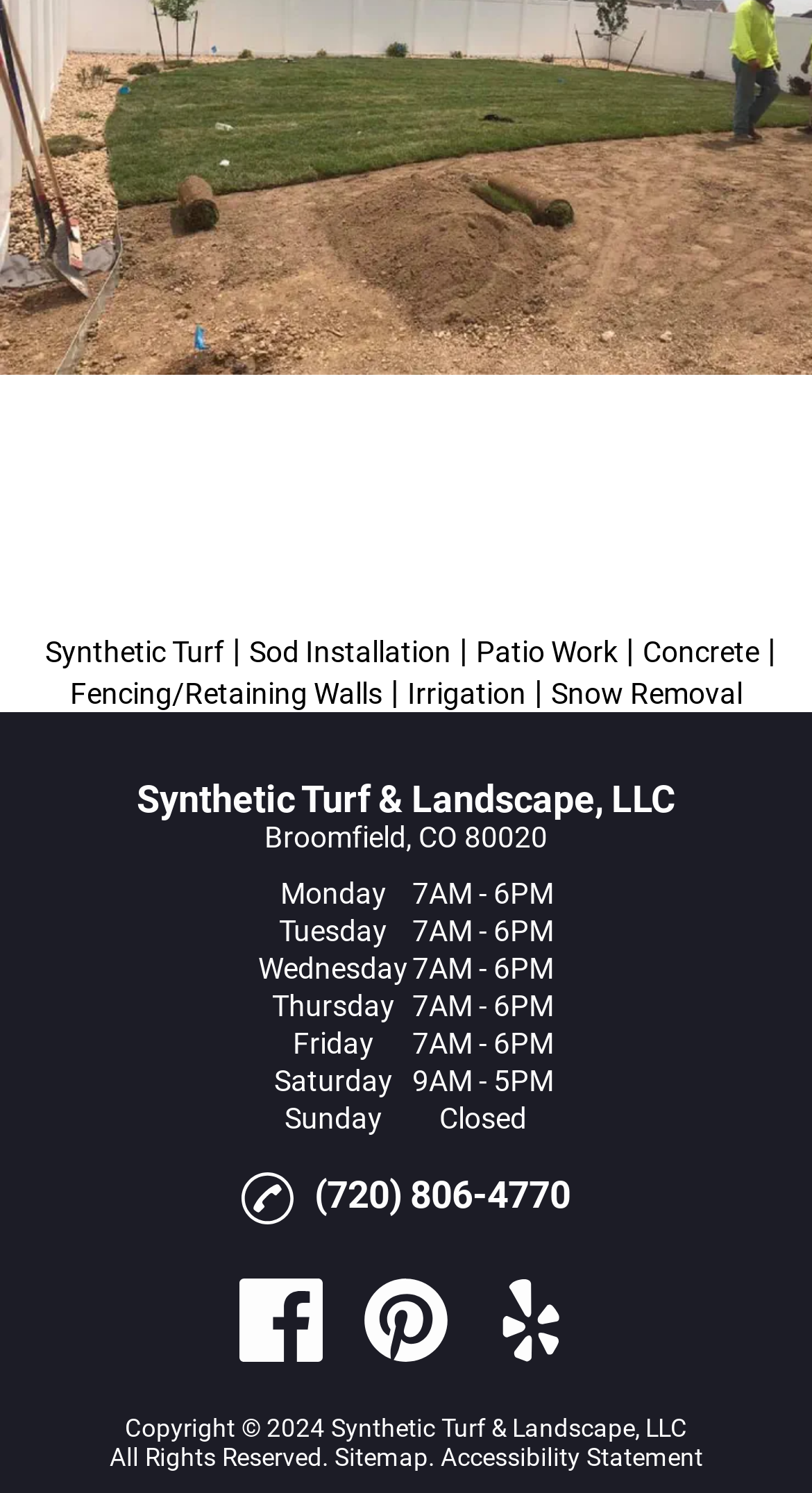What is the location of Synthetic Turf & Landscape?
Give a one-word or short phrase answer based on the image.

Broomfield, CO 80020